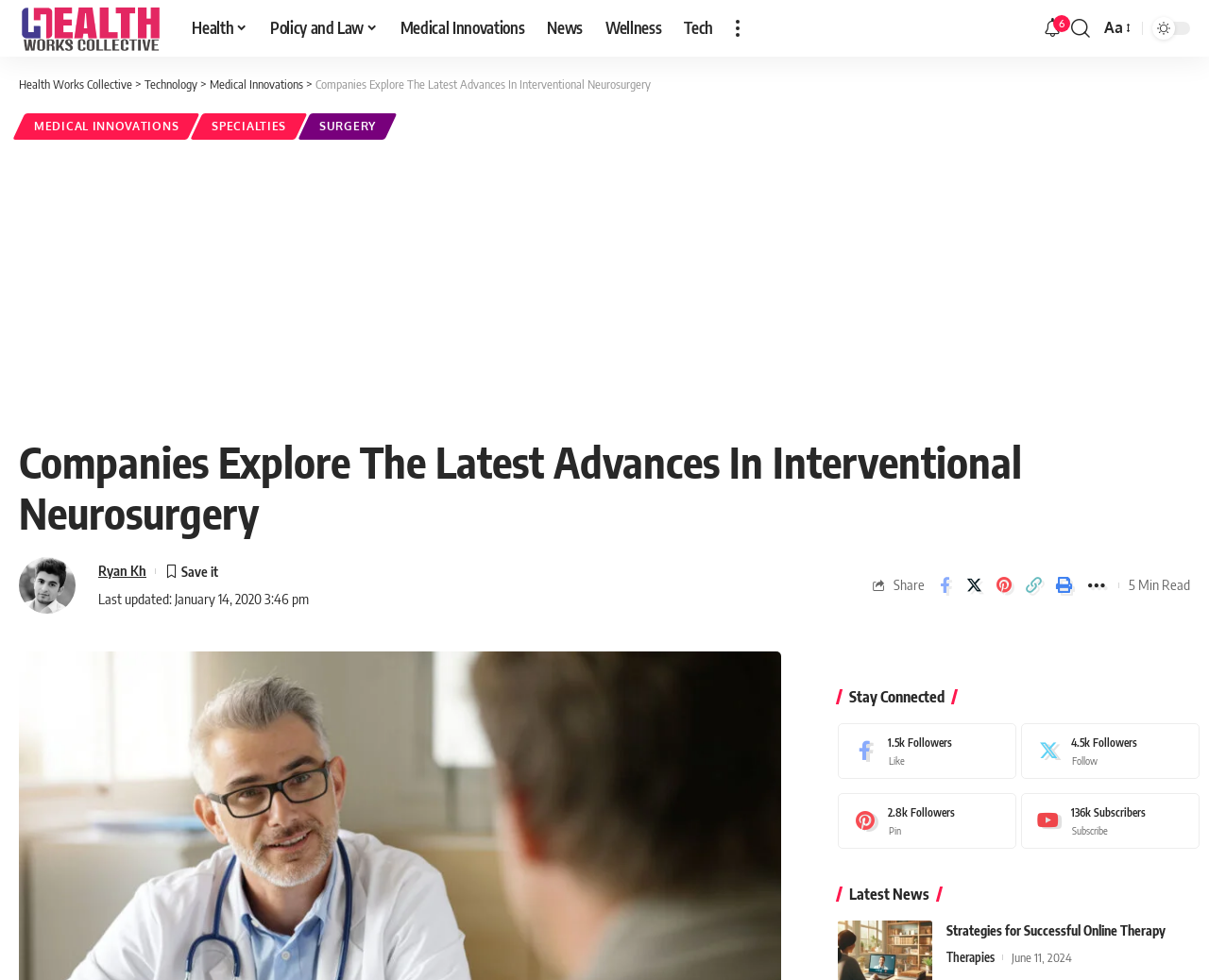Determine the bounding box of the UI component based on this description: "Re: [monit] Server Won't Boot". The bounding box coordinates should be four float values between 0 and 1, i.e., [left, top, right, bottom].

None